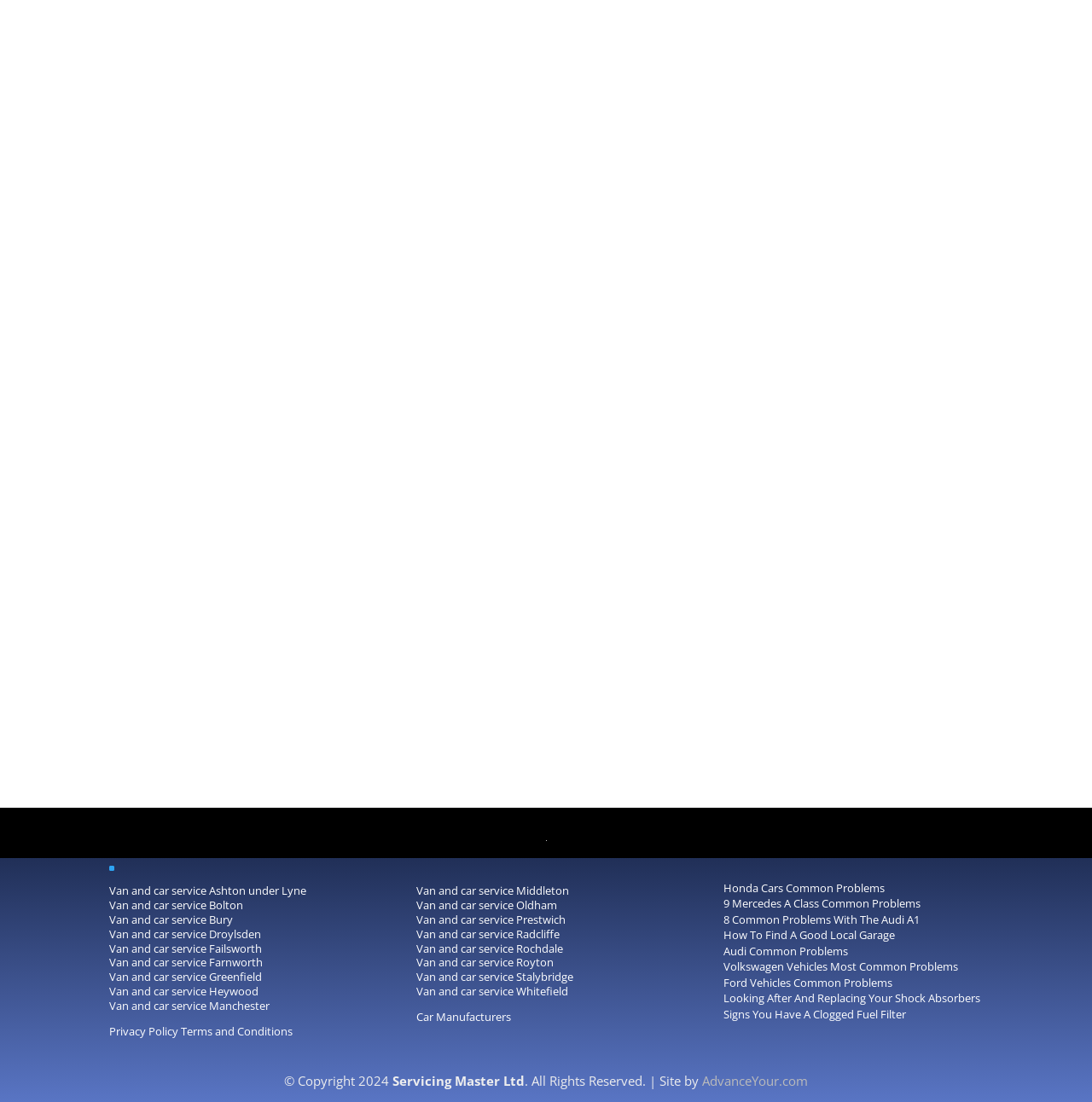Please determine the bounding box coordinates of the area that needs to be clicked to complete this task: 'Learn about '9 Mercedes A Class Common Problems''. The coordinates must be four float numbers between 0 and 1, formatted as [left, top, right, bottom].

[0.663, 0.813, 0.843, 0.827]